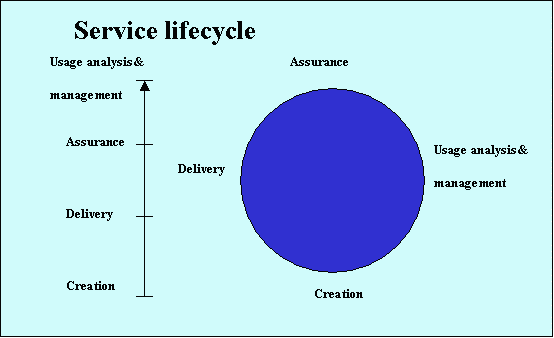What does the central blue circle represent?
Using the image, elaborate on the answer with as much detail as possible.

The central blue circle is a visual representation of the 'Creation' phase, which is a significant stage in the service lifecycle, and it interacts with the surrounding components to show how various stages are interconnected.